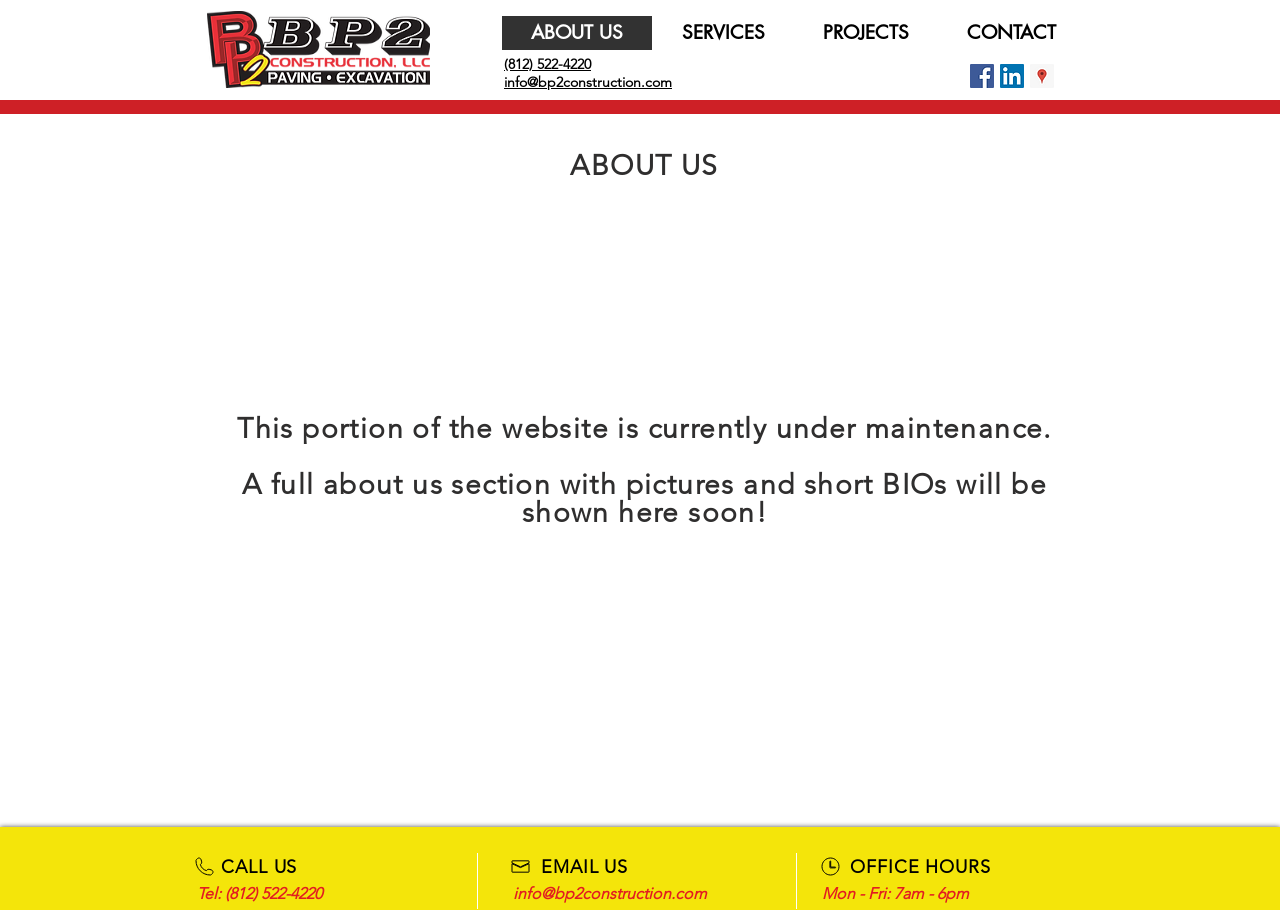Determine the bounding box coordinates of the target area to click to execute the following instruction: "Click the PROJECTS link."

[0.62, 0.018, 0.732, 0.055]